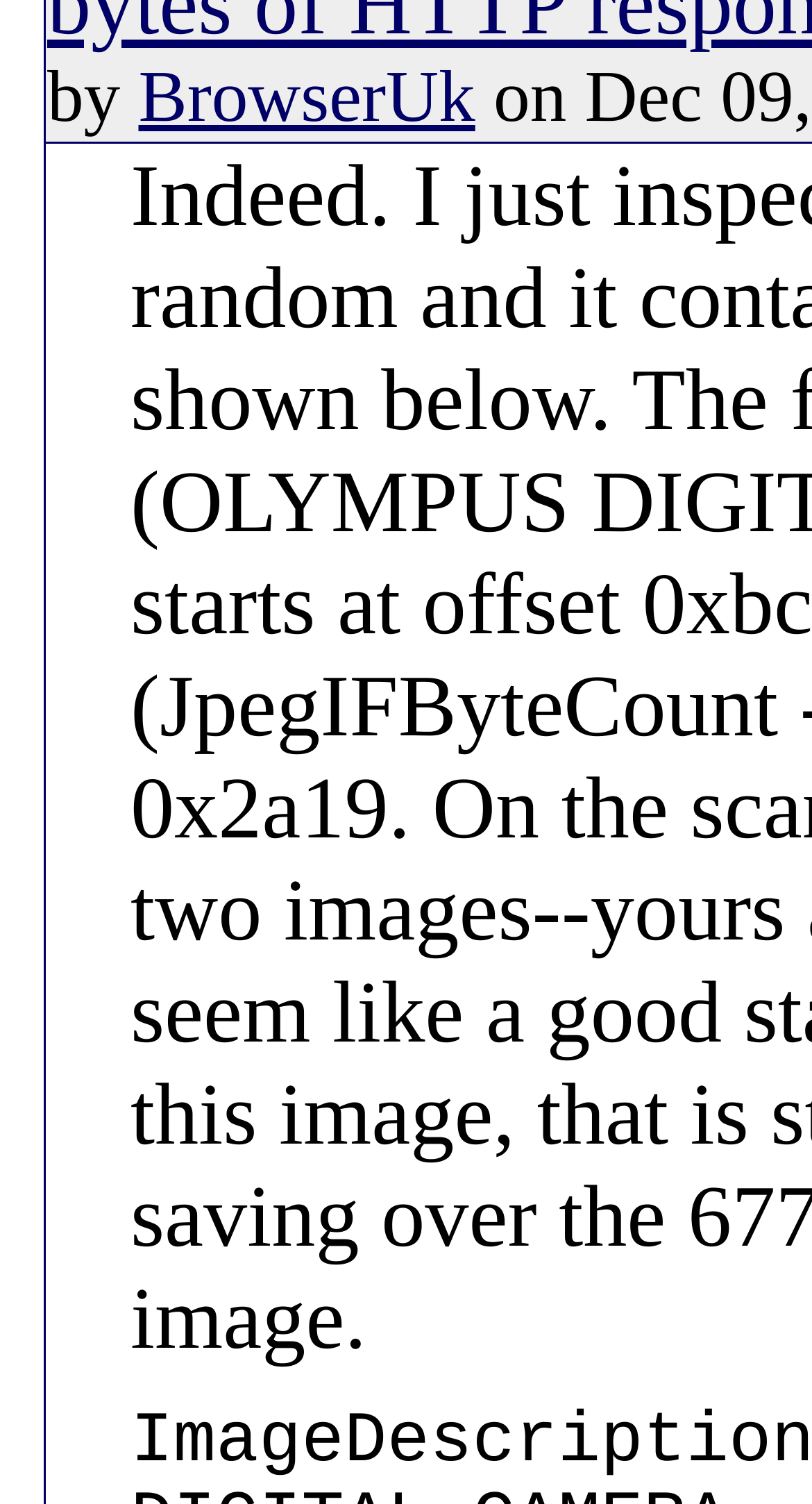Based on the element description: "Comment on", identify the bounding box coordinates for this UI element. The coordinates must be four float numbers between 0 and 1, listed as [left, top, right, bottom].

[0.319, 0.405, 0.546, 0.429]